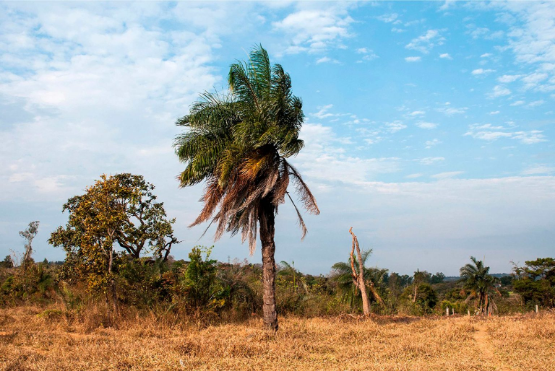What is the color of the sky in the image?
Answer the question with a single word or phrase derived from the image.

Brilliant blue